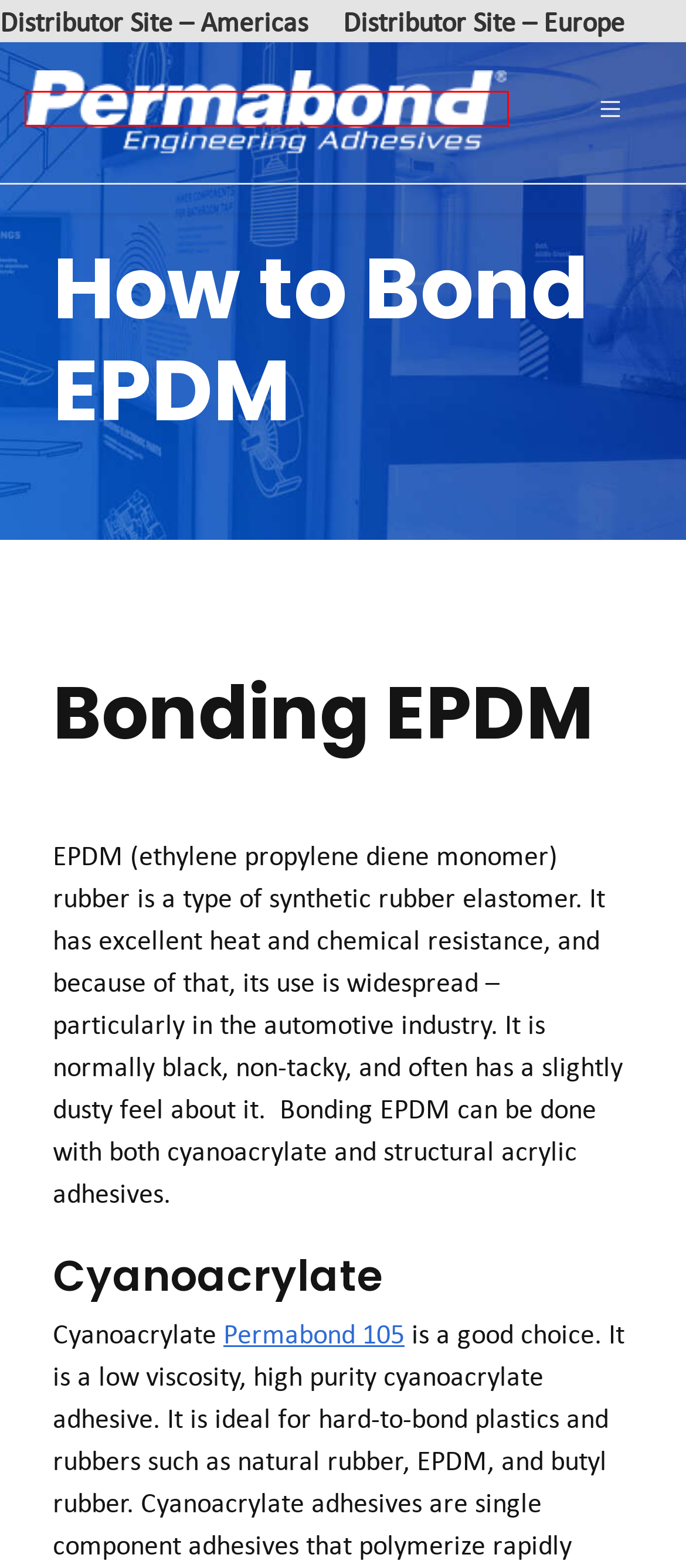You are looking at a screenshot of a webpage with a red bounding box around an element. Determine the best matching webpage description for the new webpage resulting from clicking the element in the red bounding box. Here are the descriptions:
A. Log In ‹ Permabond — WordPress
B. Produits - Permabond
C. Accueil - Permabond
D. permabond
E. Permabond 737 - Black Magic Is Still Magical!
F. Communiqués de presse - Permabond
G. Materials Bonded - Permabond
H. Fiches Techniques - Permabond

C